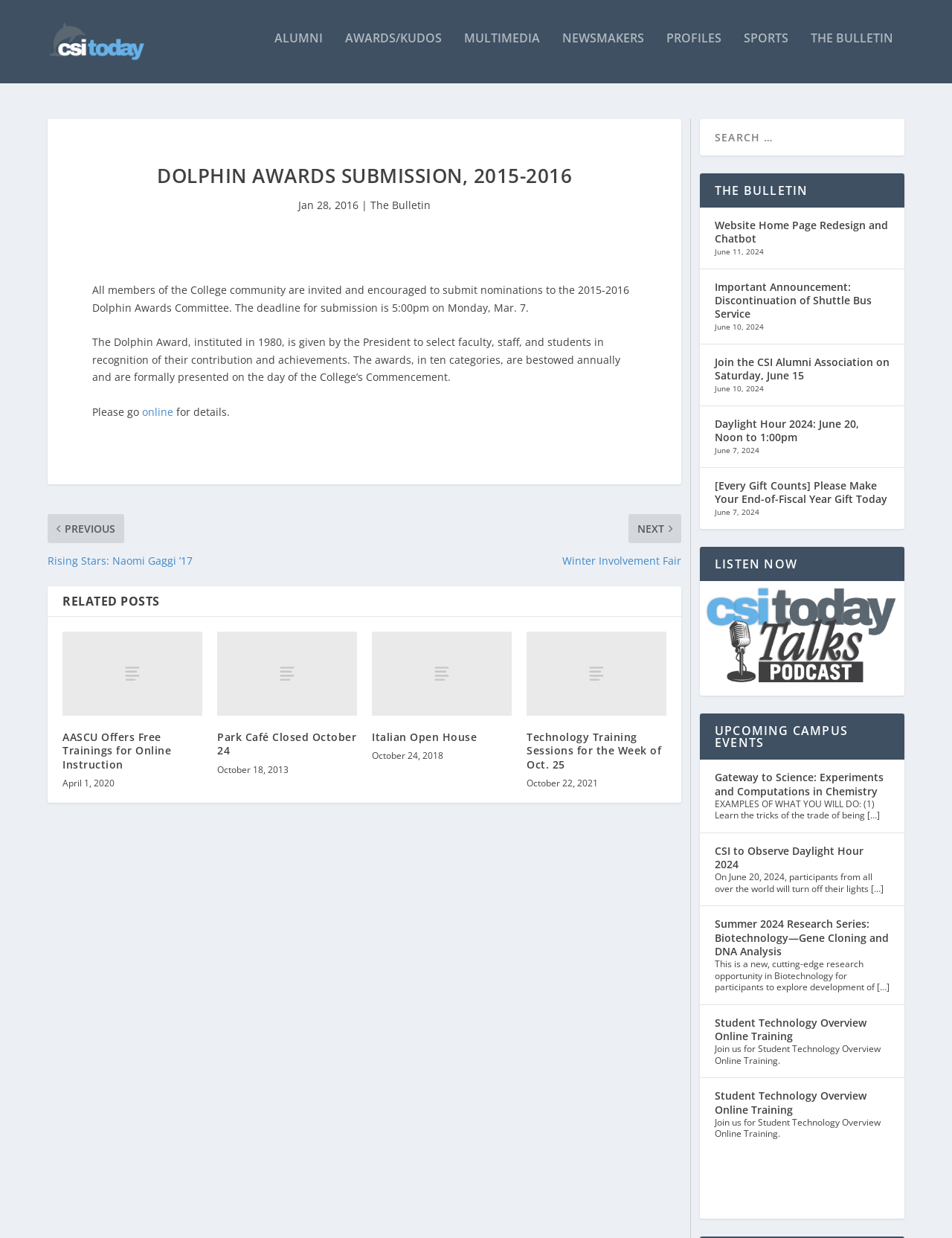Please identify the bounding box coordinates for the region that you need to click to follow this instruction: "listen to the 'CSI Today Talks Podcast'".

[0.735, 0.463, 0.95, 0.556]